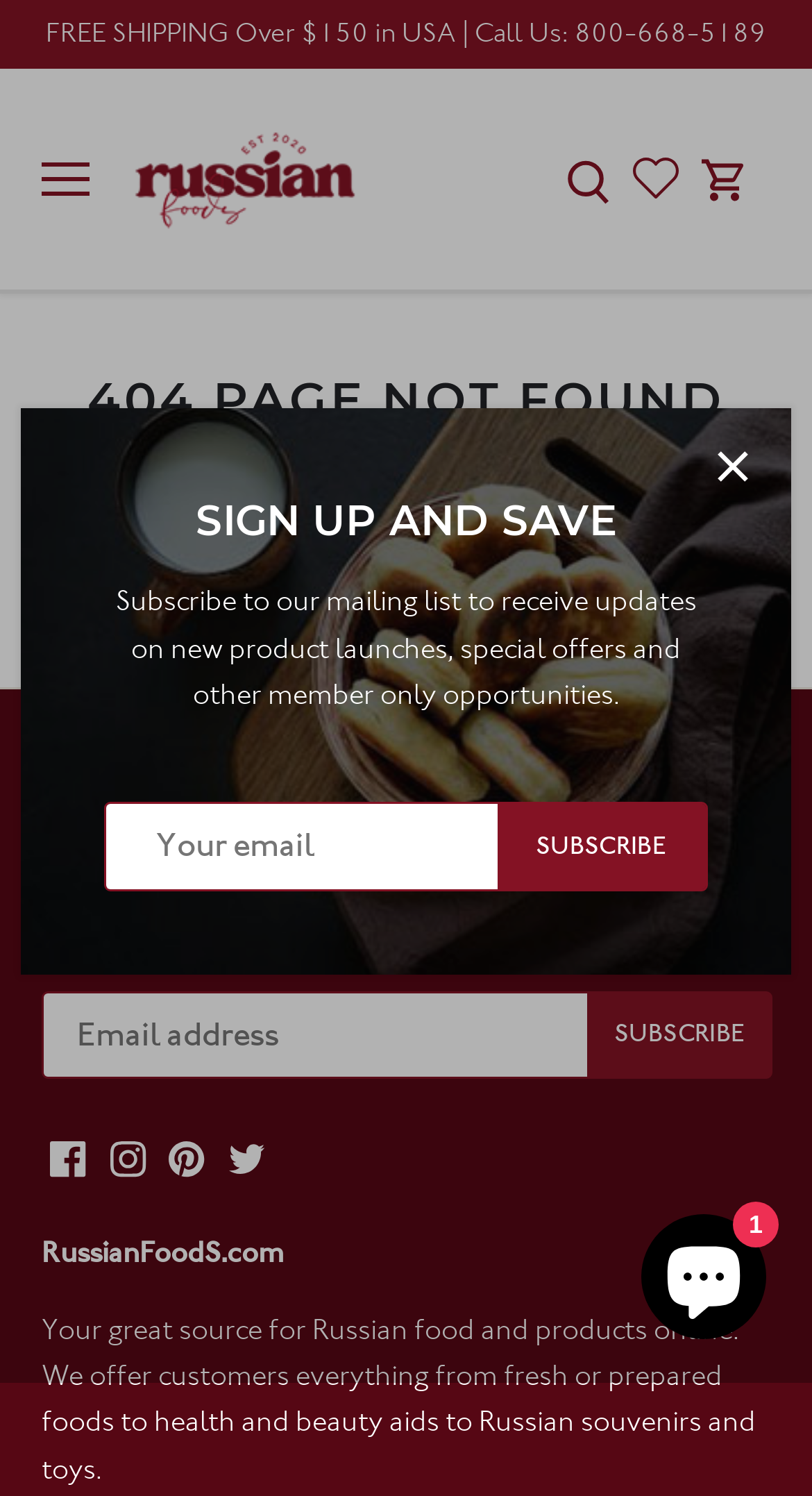Please find the bounding box coordinates (top-left x, top-left y, bottom-right x, bottom-right y) in the screenshot for the UI element described as follows: title="Go to cart"

[0.862, 0.081, 0.923, 0.158]